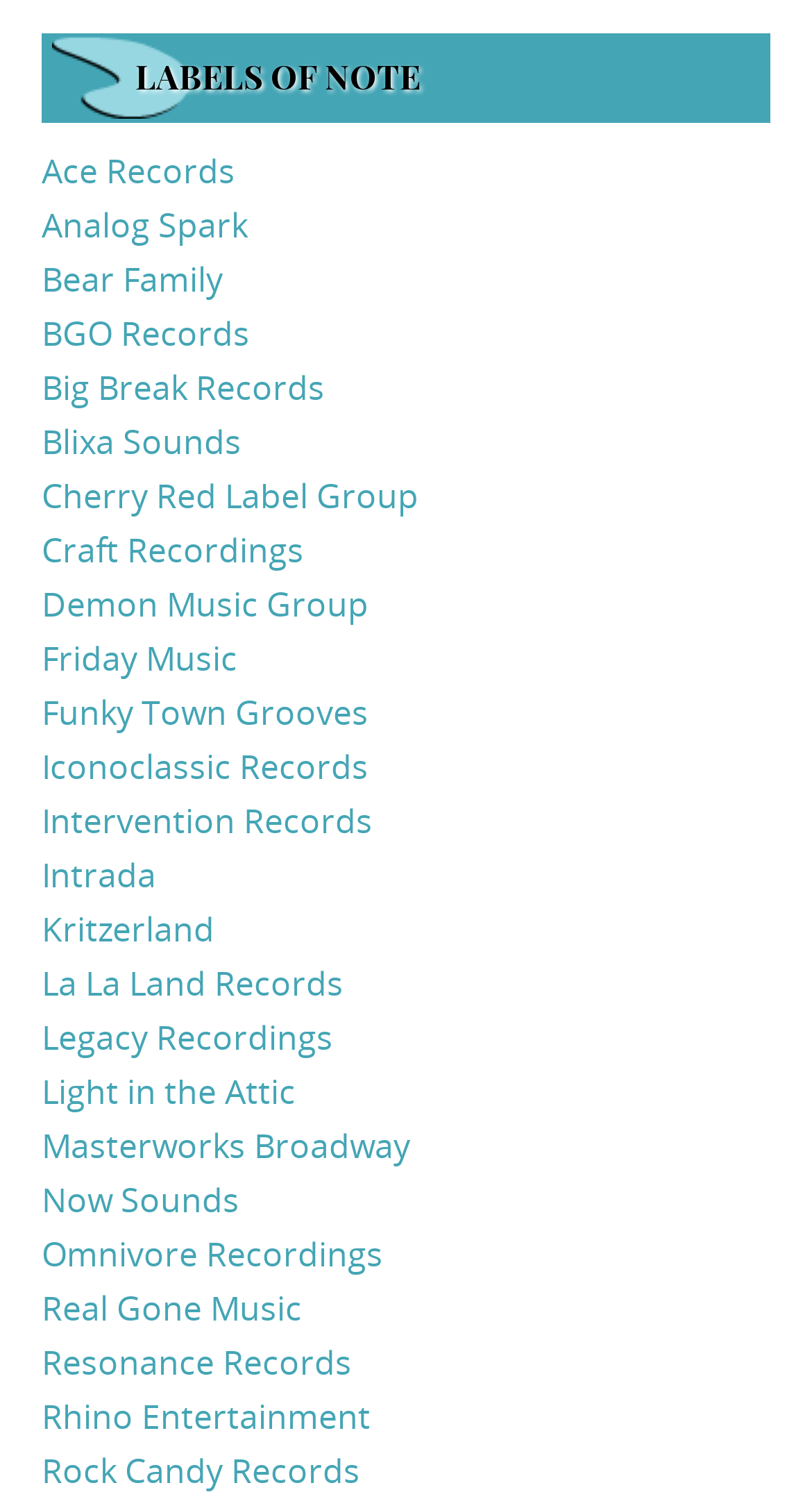Please locate the bounding box coordinates of the element's region that needs to be clicked to follow the instruction: "Check out Omnivore Recordings". The bounding box coordinates should be provided as four float numbers between 0 and 1, i.e., [left, top, right, bottom].

[0.051, 0.821, 0.472, 0.852]